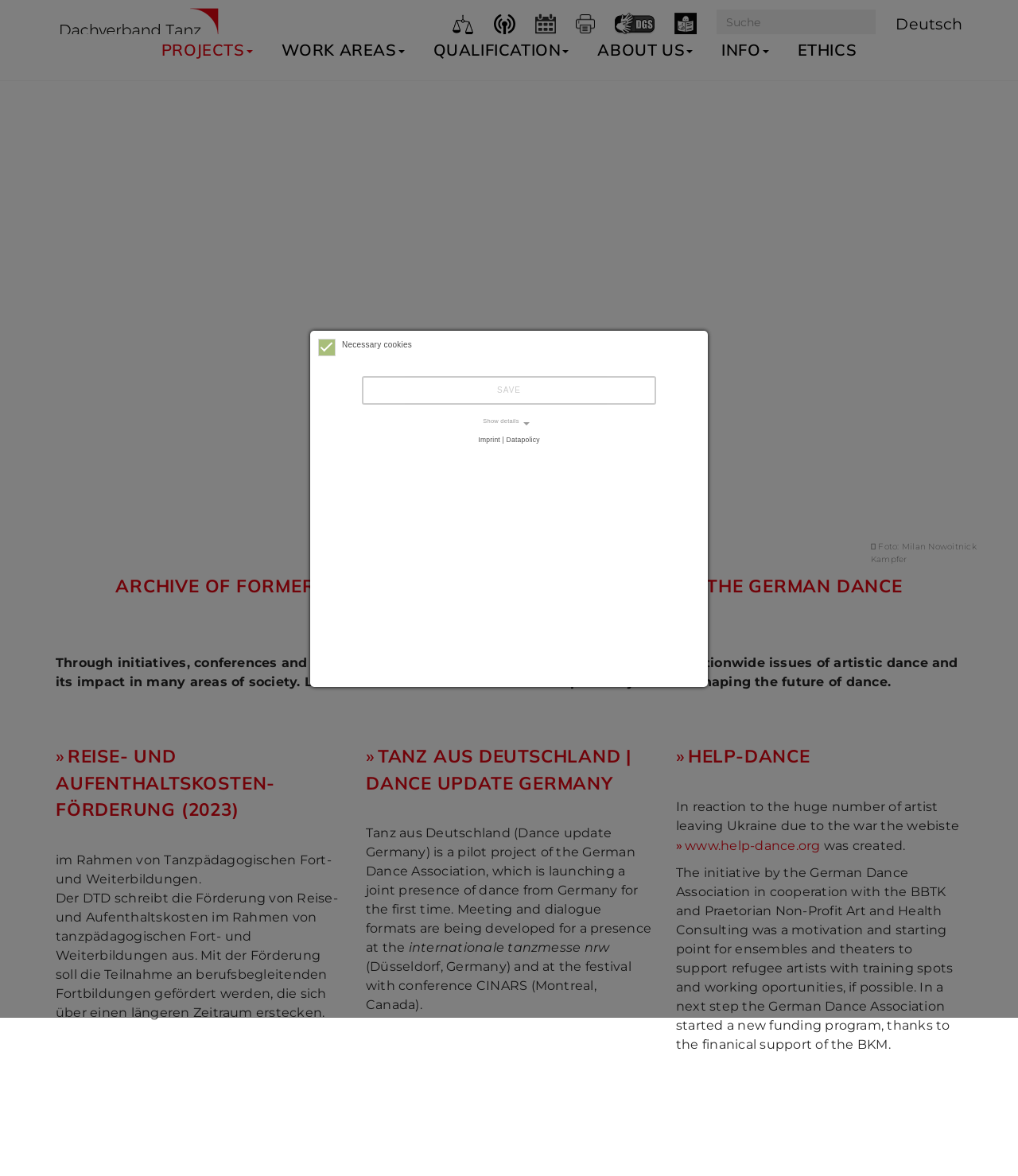Respond to the question below with a single word or phrase:
What is the logo at the top left corner?

Logo Dachverband Tanz Deutschland